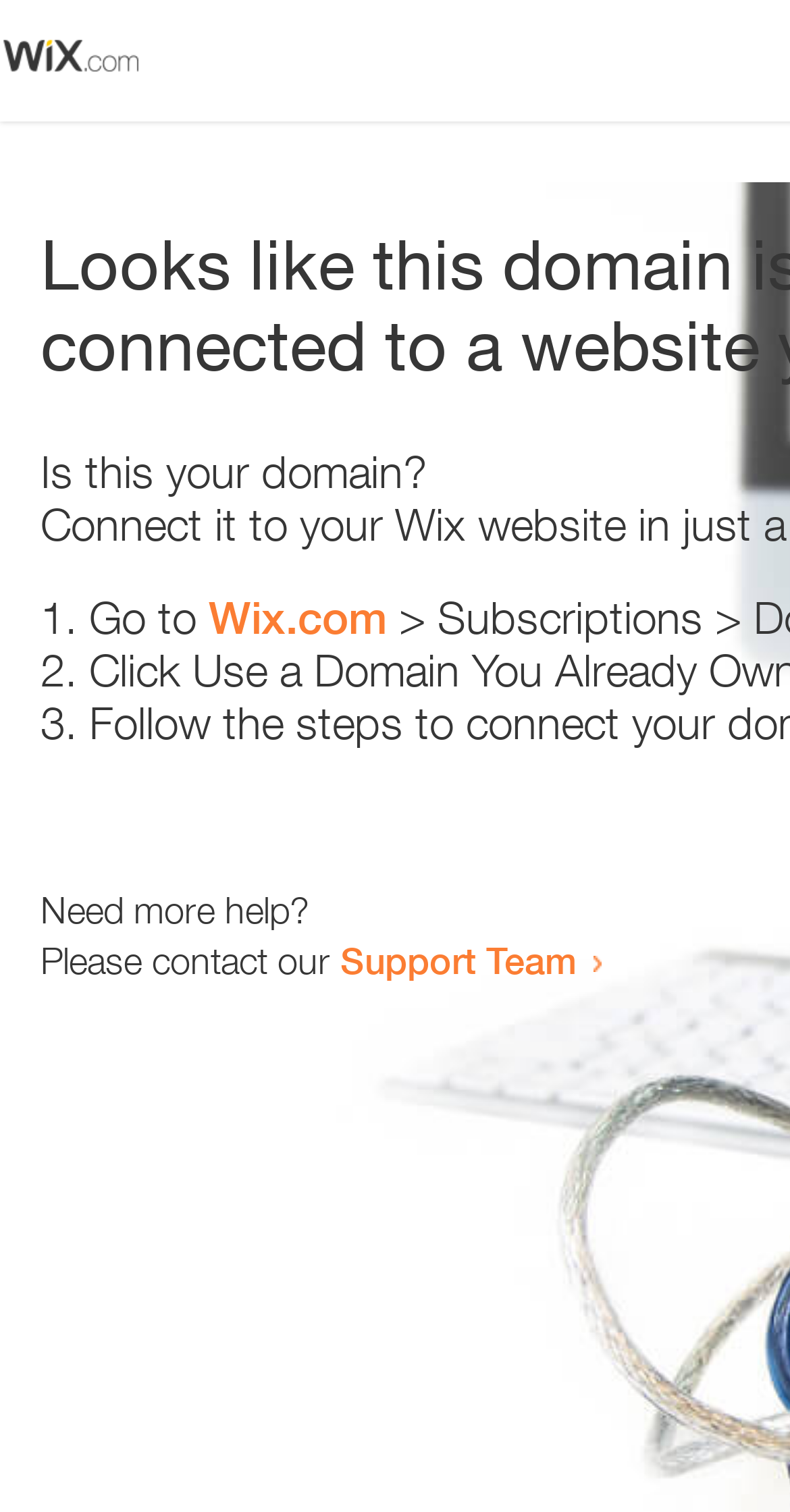What is the domain being referred to?
Please answer the question as detailed as possible.

The webpage contains a link 'Wix.com' which suggests that the domain being referred to is Wix.com. This can be inferred from the context of the sentence 'Go to Wix.com'.